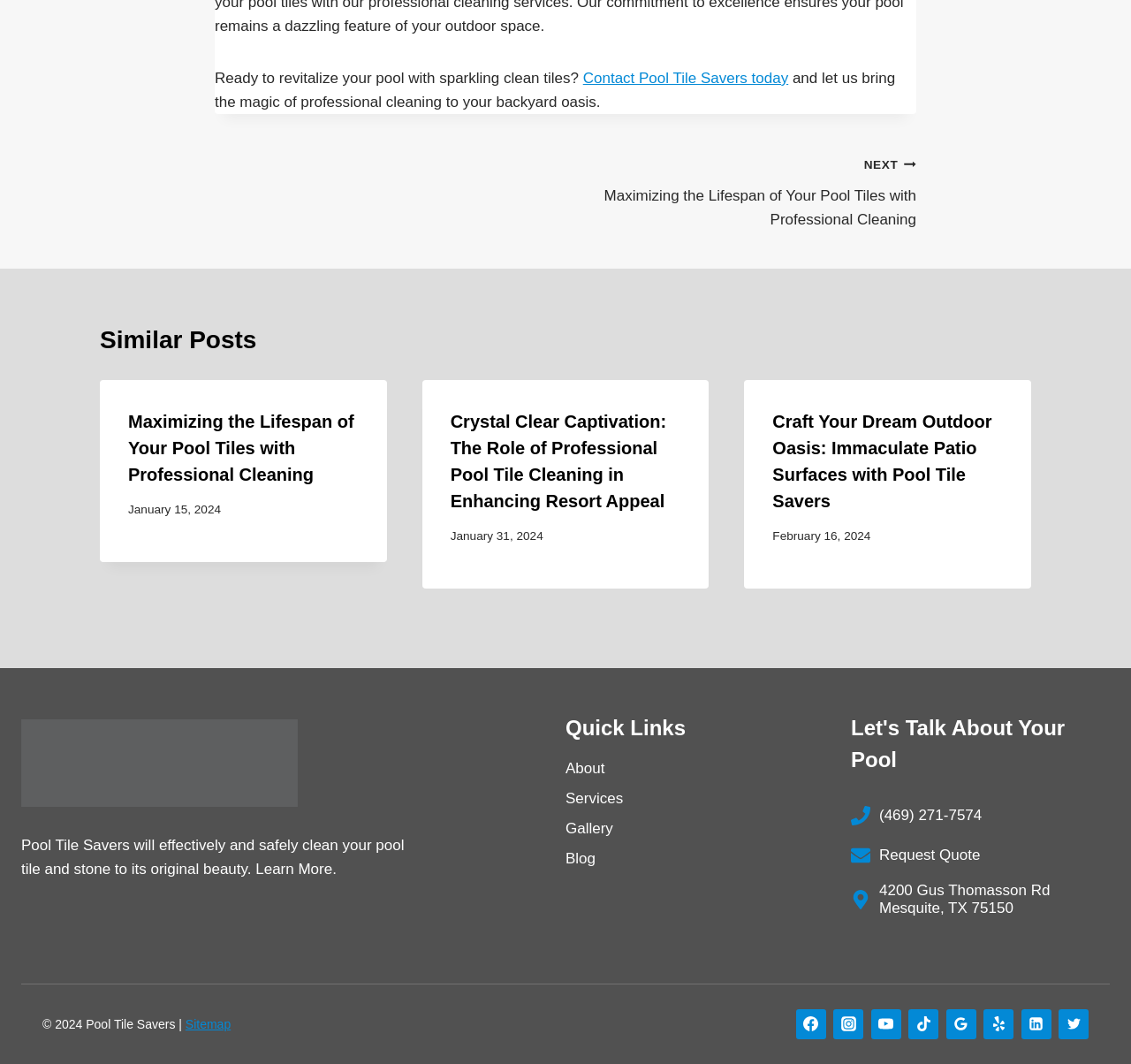What is the date of the blog post 'Maximizing the Lifespan of Your Pool Tiles with Professional Cleaning'?
Give a single word or phrase answer based on the content of the image.

January 15, 2024